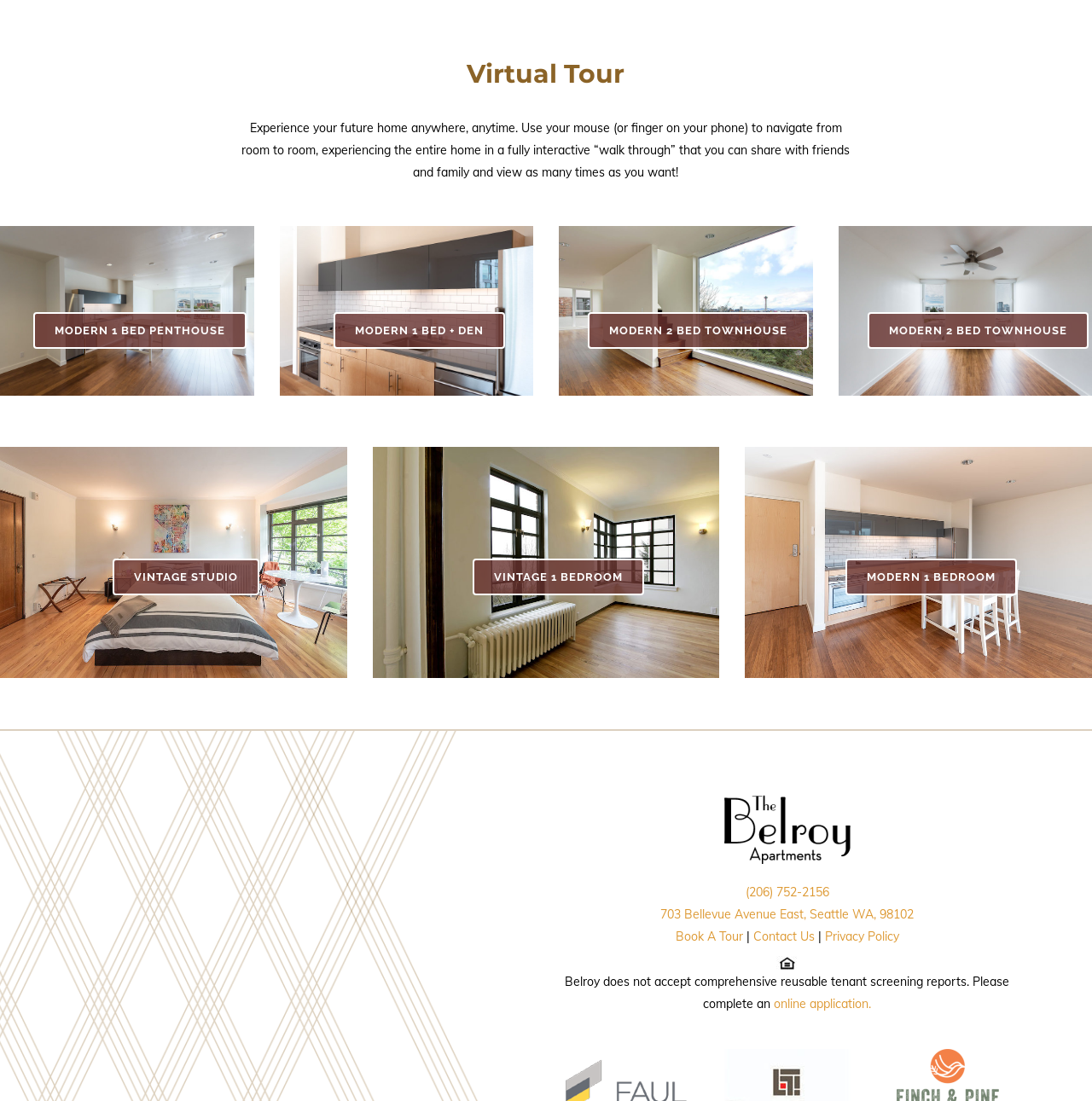Identify the bounding box coordinates for the element you need to click to achieve the following task: "Contact us". The coordinates must be four float values ranging from 0 to 1, formatted as [left, top, right, bottom].

[0.689, 0.844, 0.746, 0.858]